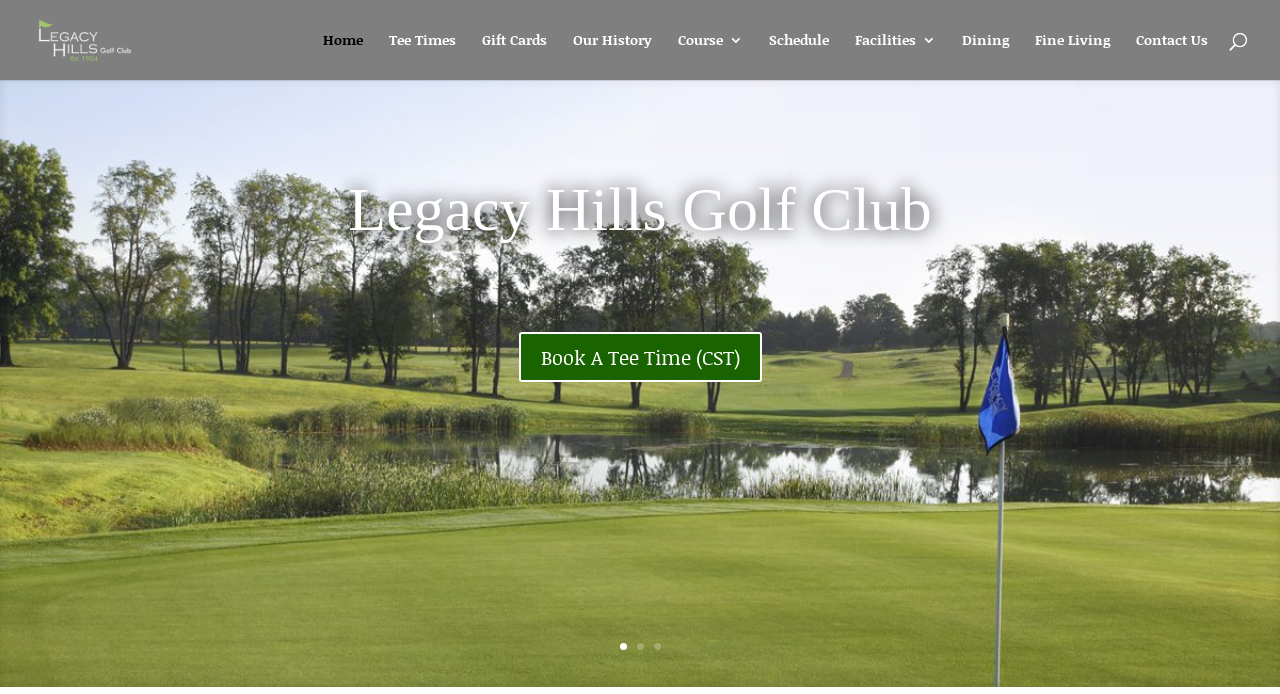Provide the bounding box coordinates of the HTML element this sentence describes: "Superb WordPress Themes".

None